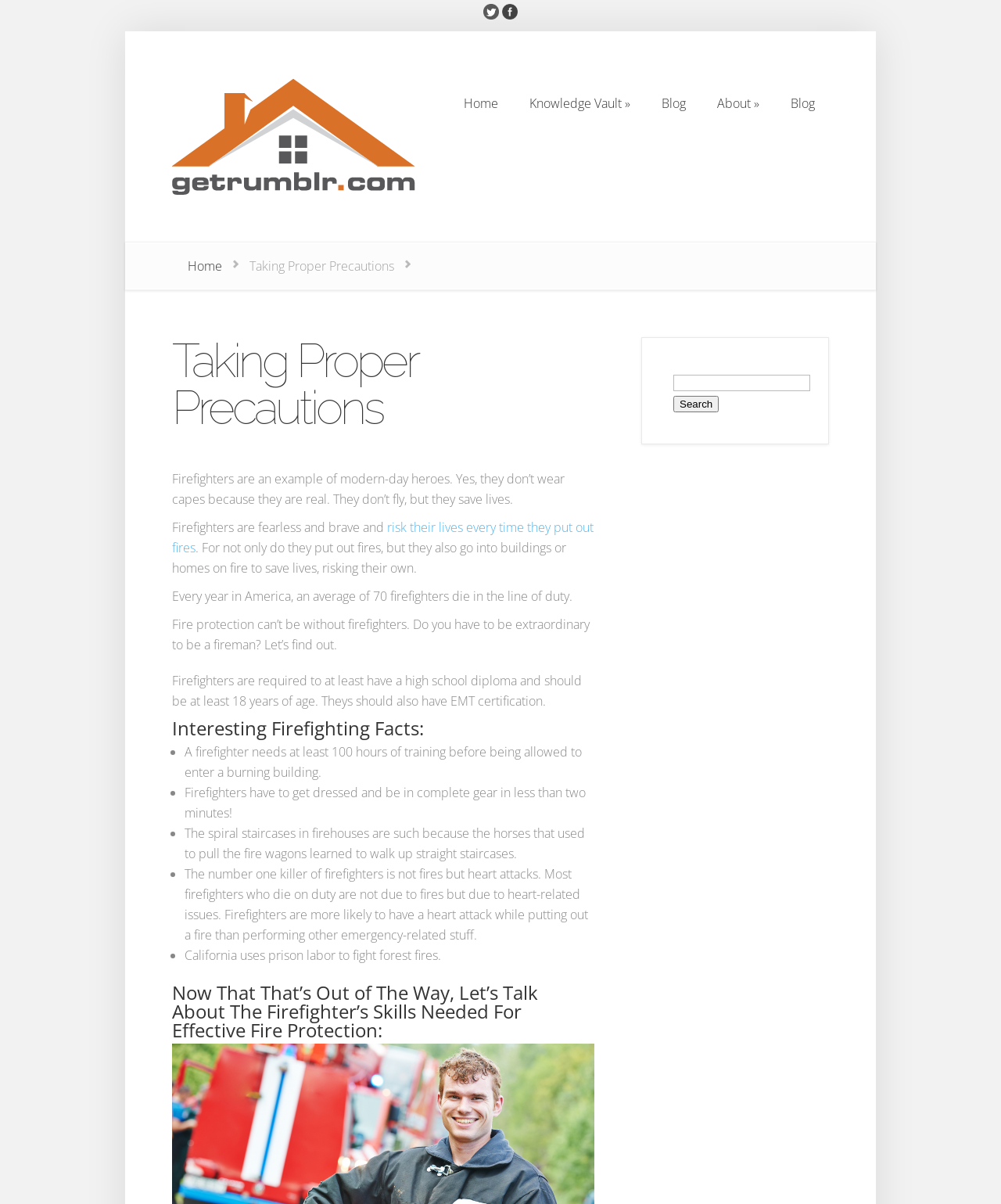Please specify the bounding box coordinates in the format (top-left x, top-left y, bottom-right x, bottom-right y), with all values as floating point numbers between 0 and 1. Identify the bounding box of the UI element described by: parent_node: Search for: name="s"

[0.673, 0.311, 0.809, 0.325]